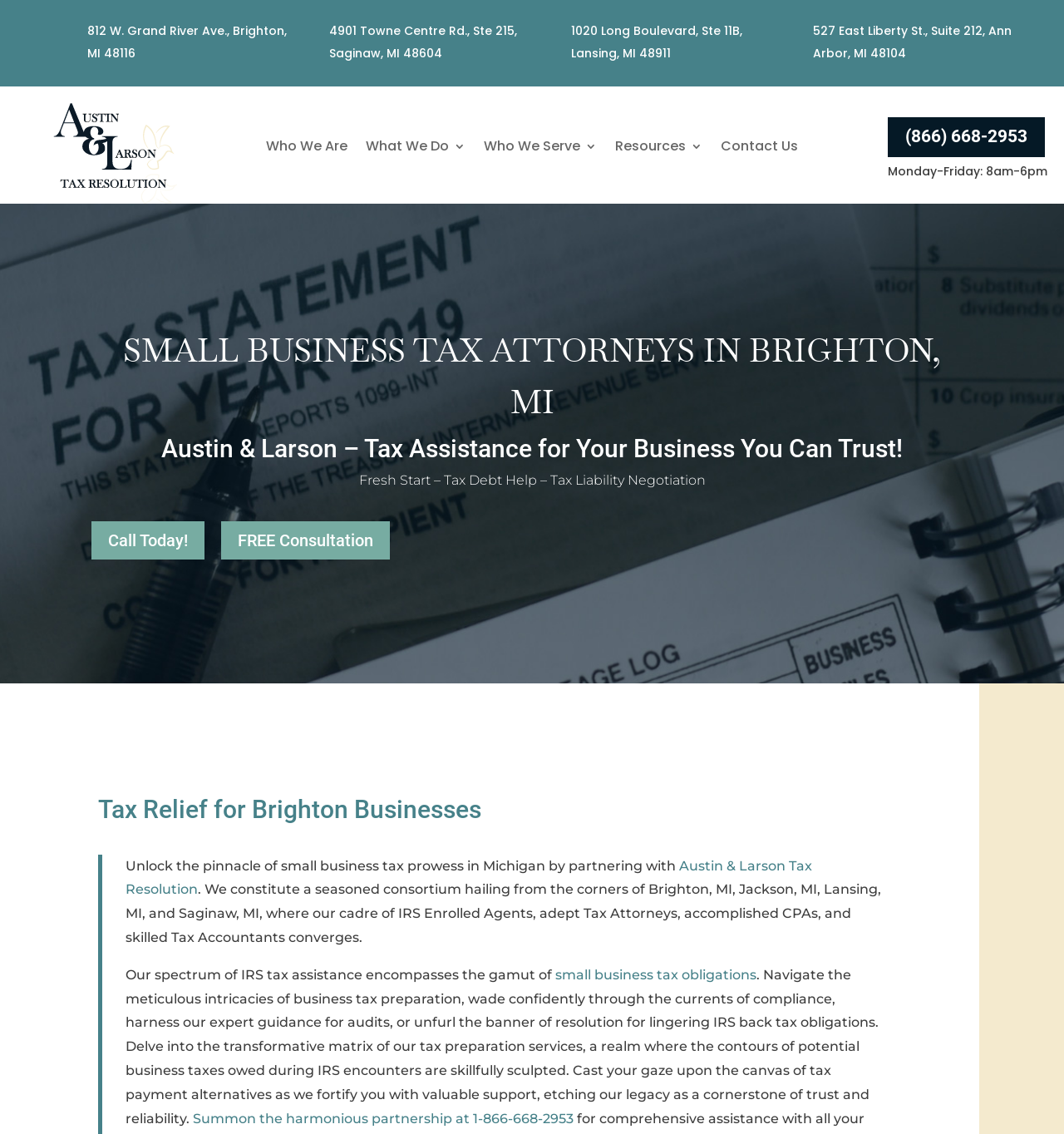Pinpoint the bounding box coordinates of the area that should be clicked to complete the following instruction: "Learn more about who we are". The coordinates must be given as four float numbers between 0 and 1, i.e., [left, top, right, bottom].

[0.25, 0.124, 0.327, 0.14]